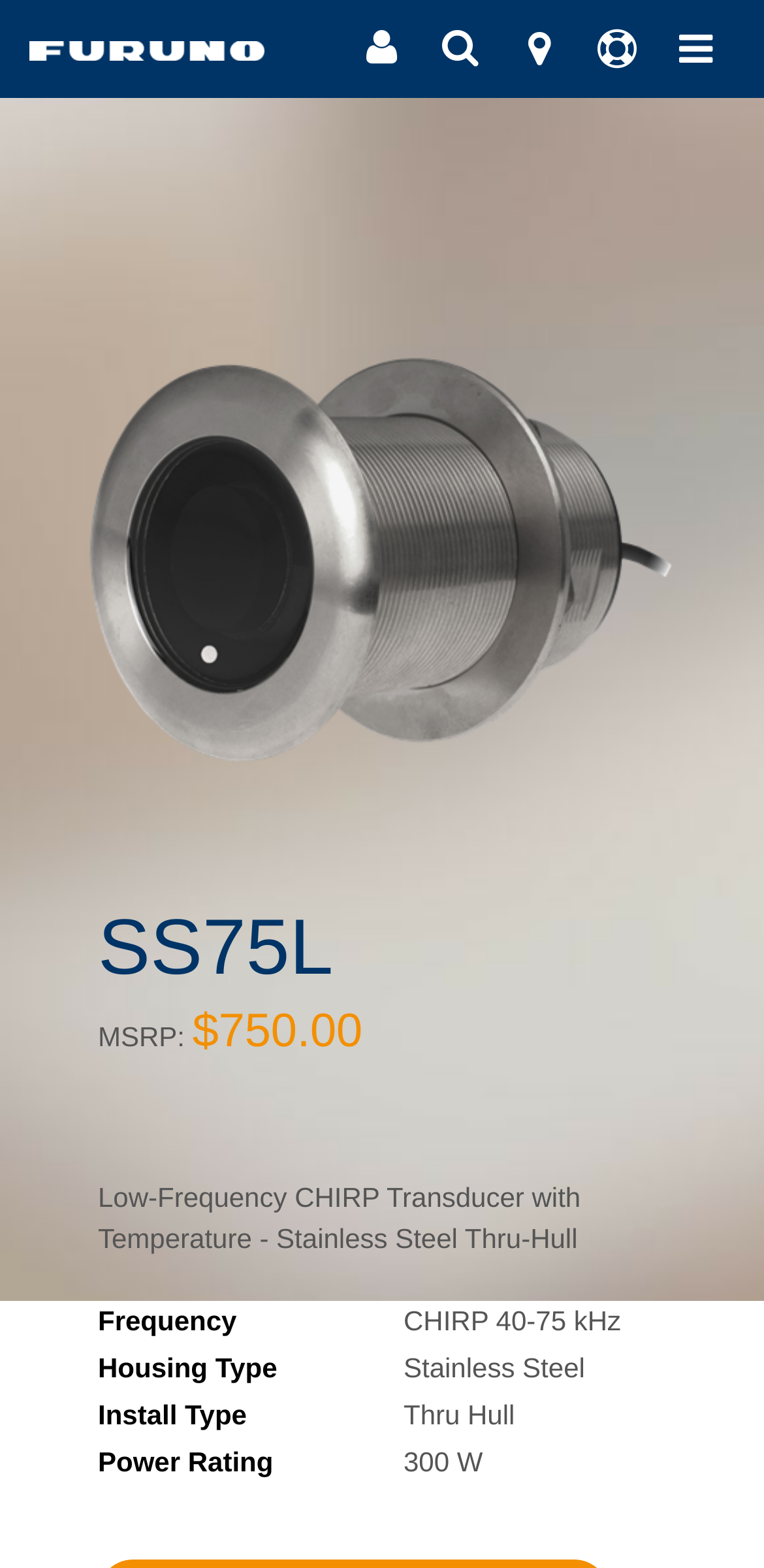What is the frequency range of the CHIRP transducer?
Provide a fully detailed and comprehensive answer to the question.

I found the frequency range of the CHIRP transducer by looking at the text 'CHIRP 40-75 kHz' which is located below the product description.